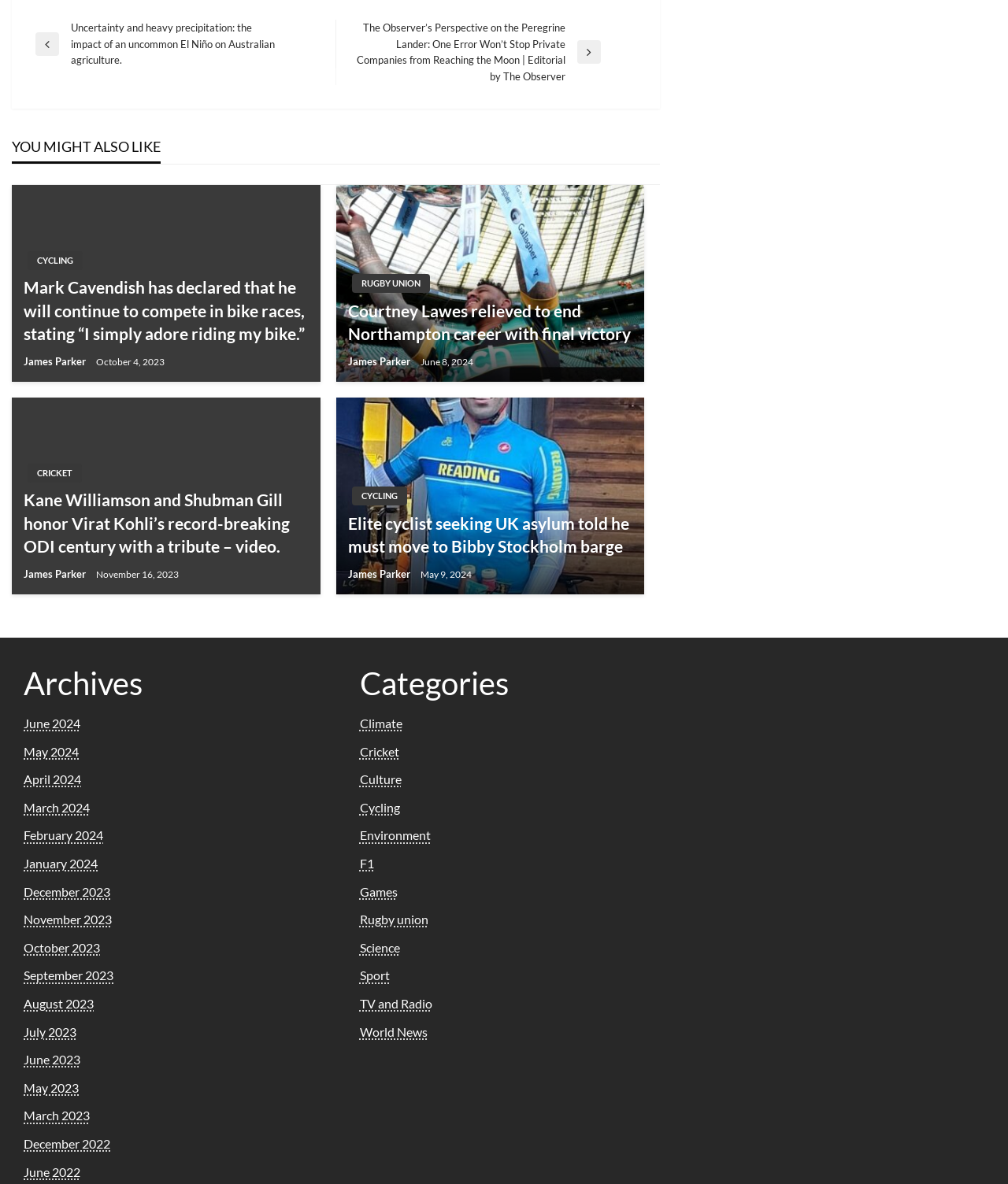Show the bounding box coordinates for the element that needs to be clicked to execute the following instruction: "Click on the 'Previous Post' link". Provide the coordinates in the form of four float numbers between 0 and 1, i.e., [left, top, right, bottom].

[0.035, 0.016, 0.333, 0.058]